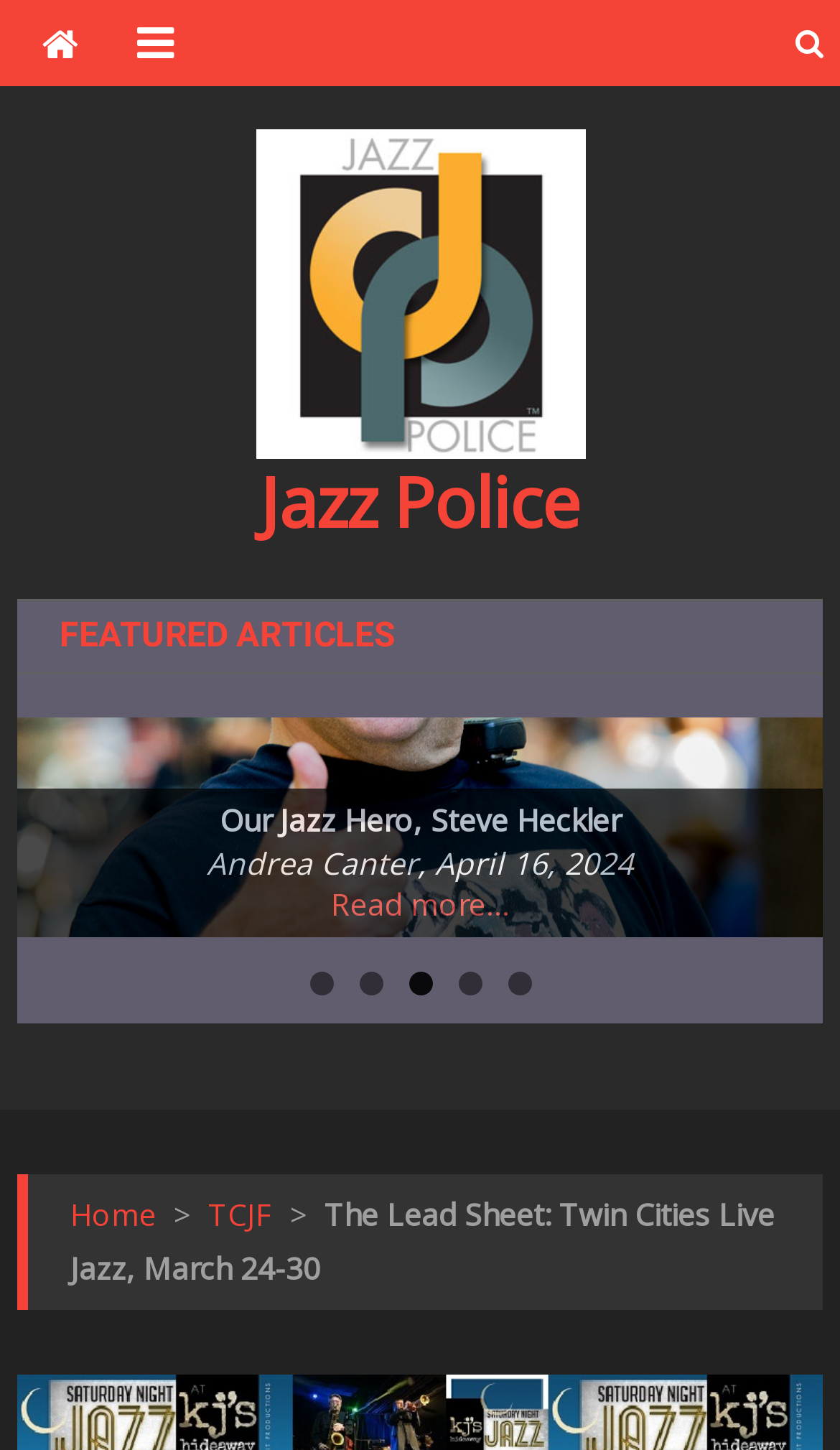What is the title of the first featured article?
Please give a well-detailed answer to the question.

I looked at the text under the 'FEATURED ARTICLES' heading and found the first article title, which is 'EP April: Epilogue/Prologue'.